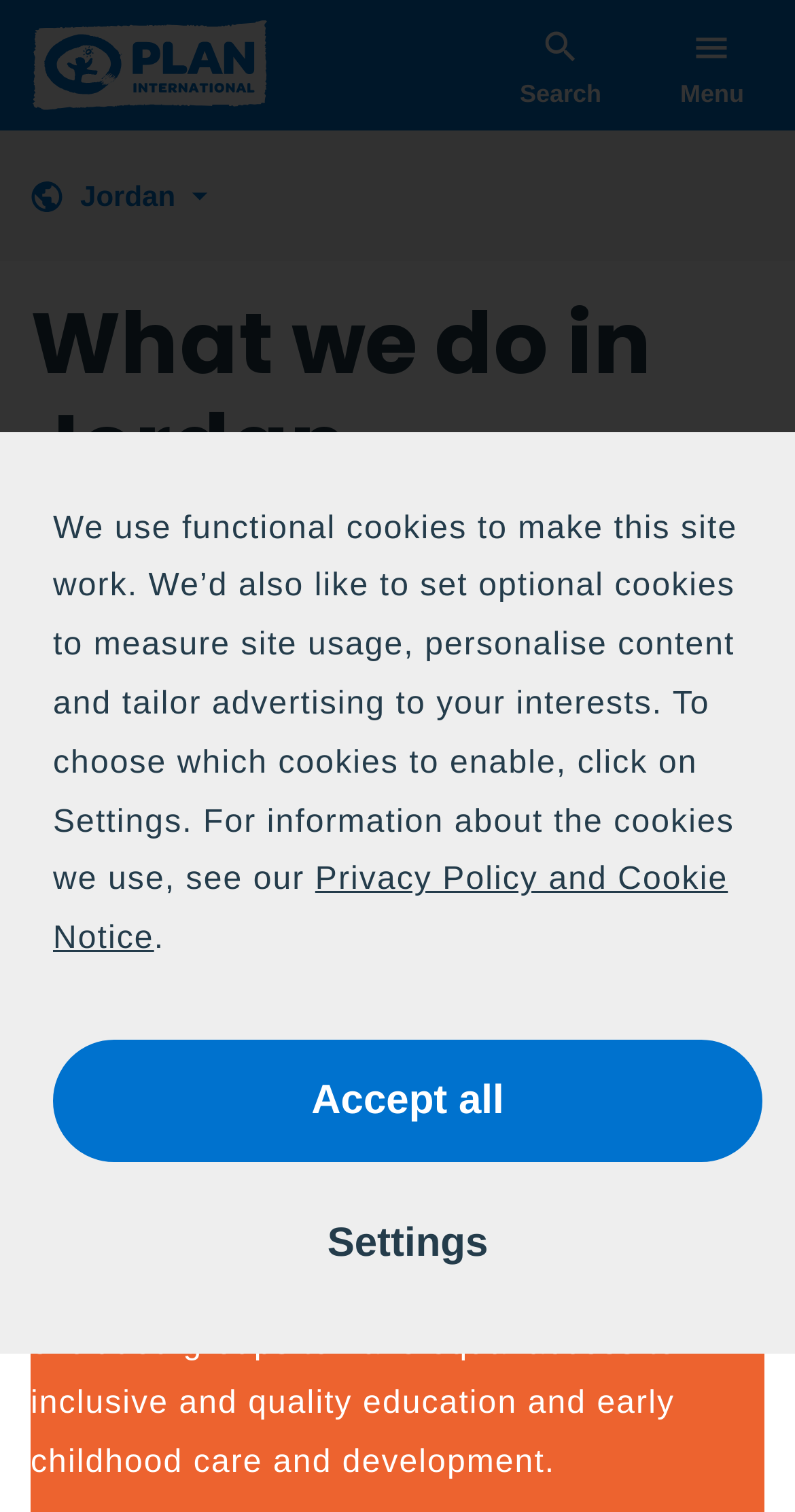Identify the bounding box coordinates of the clickable region necessary to fulfill the following instruction: "Close the notification". The bounding box coordinates should be four float numbers between 0 and 1, i.e., [left, top, right, bottom].

[0.753, 0.307, 1.0, 0.374]